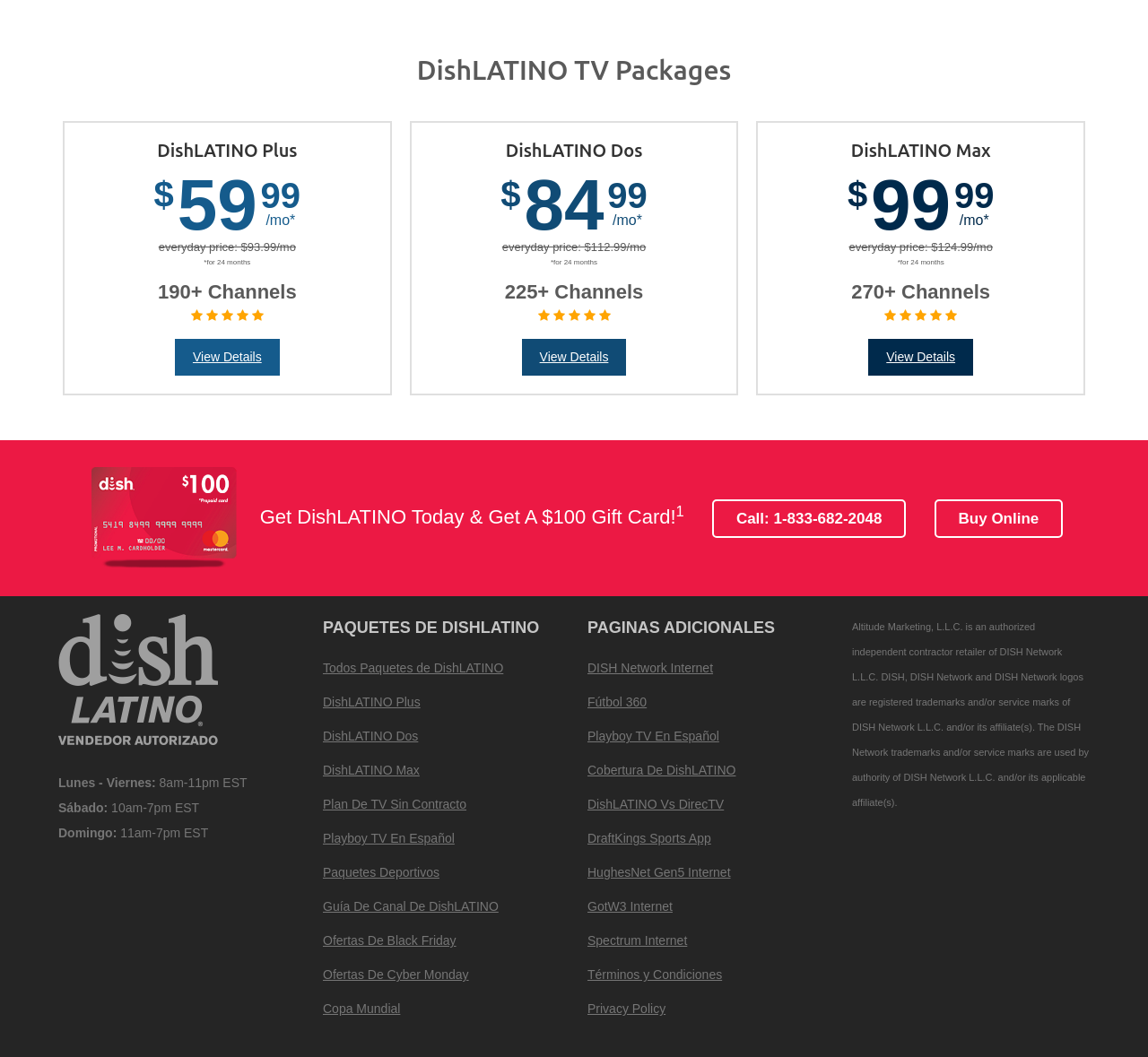Identify the bounding box coordinates of the specific part of the webpage to click to complete this instruction: "Buy DishLATINO online".

[0.814, 0.472, 0.926, 0.509]